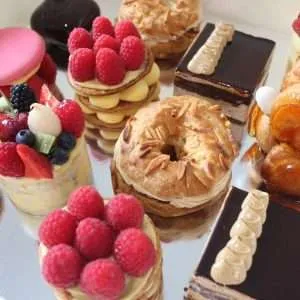How are the pastries crafted?
Provide an in-depth and detailed explanation in response to the question.

The caption states that 'each pastry is meticulously handcrafted', indicating that the pastries are carefully and skillfully made by hand, rather than being mass-produced or machine-made.